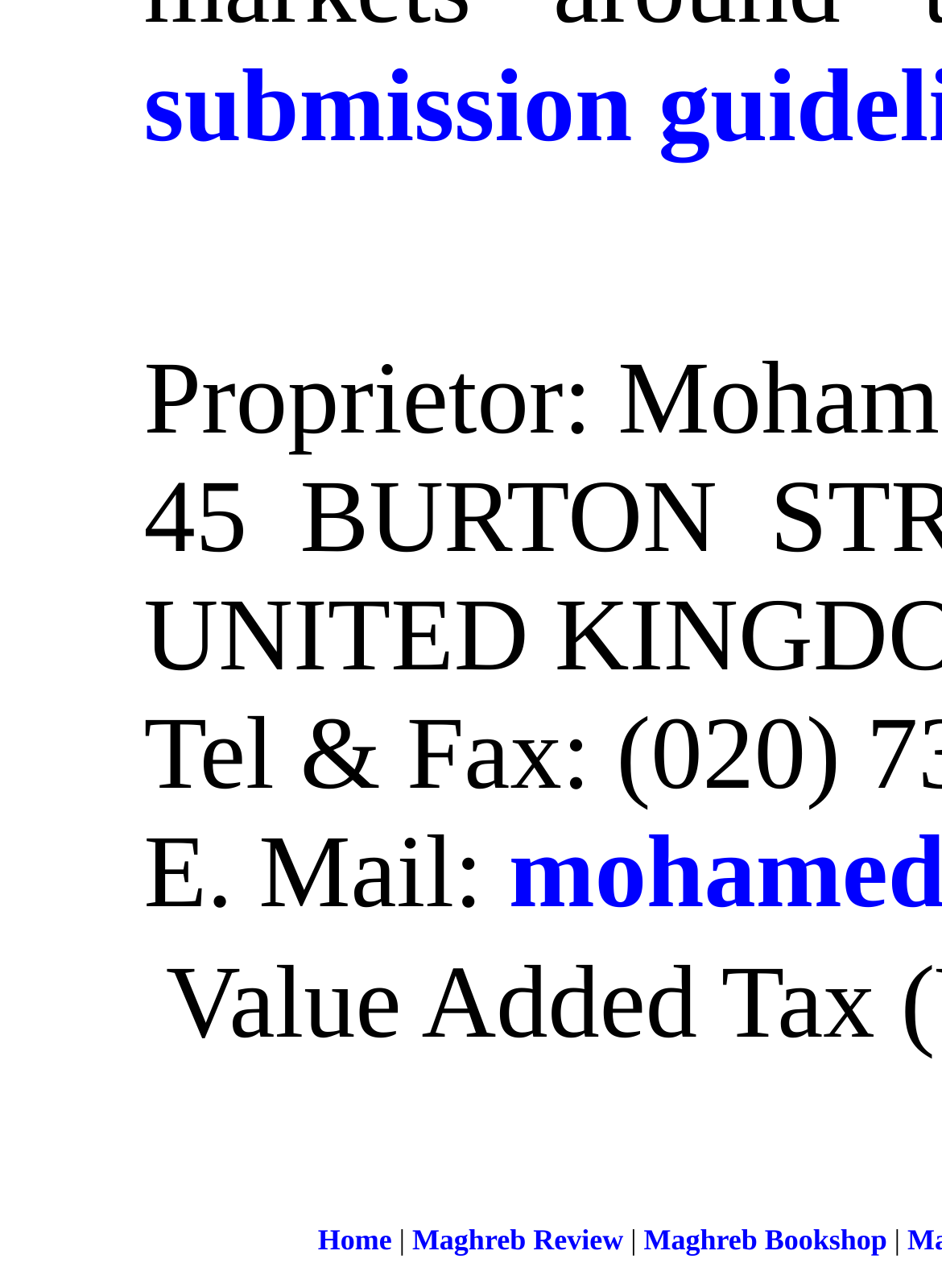Identify the bounding box coordinates for the UI element described as: "448". The coordinates should be provided as four floats between 0 and 1: [left, top, right, bottom].

None